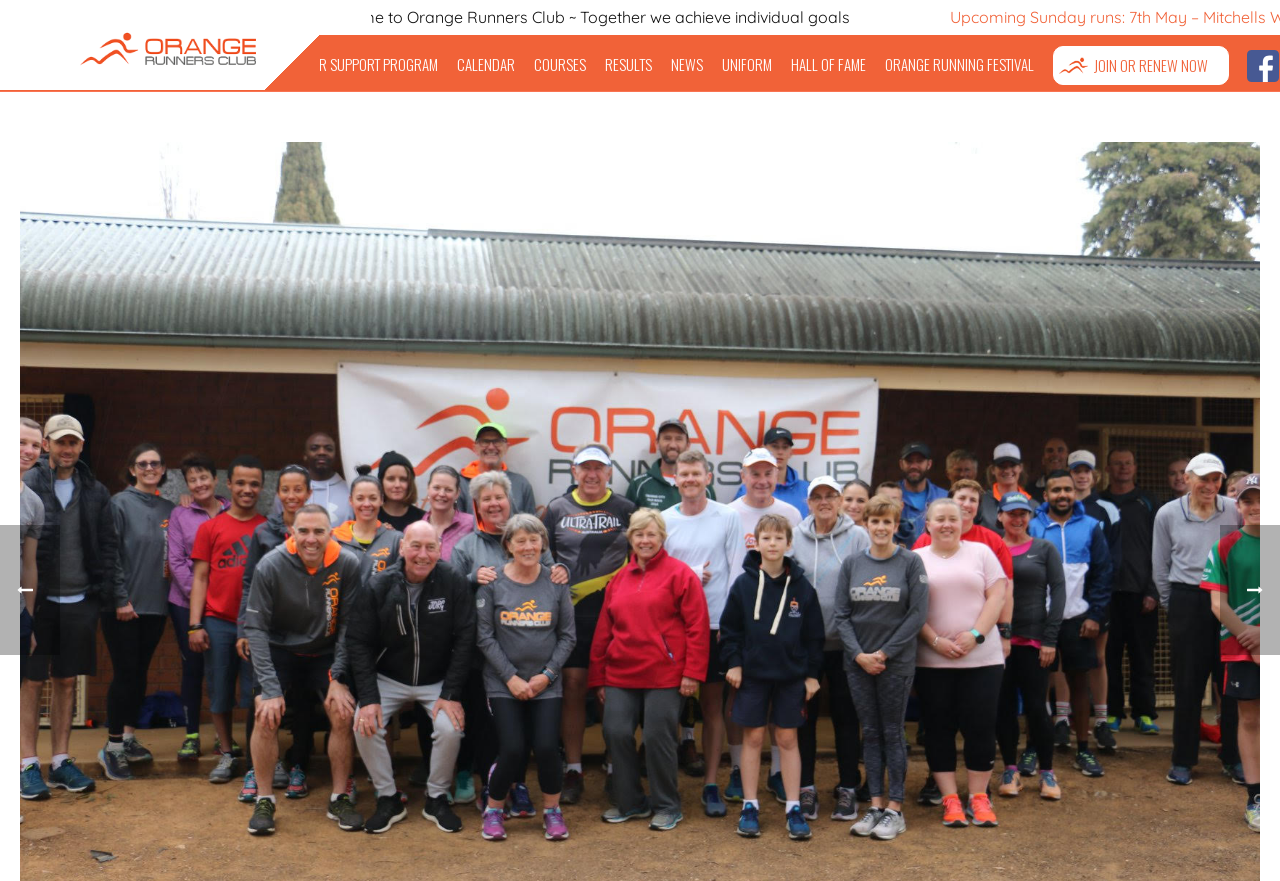Highlight the bounding box coordinates of the element you need to click to perform the following instruction: "Check the 'Recent Posts'."

None